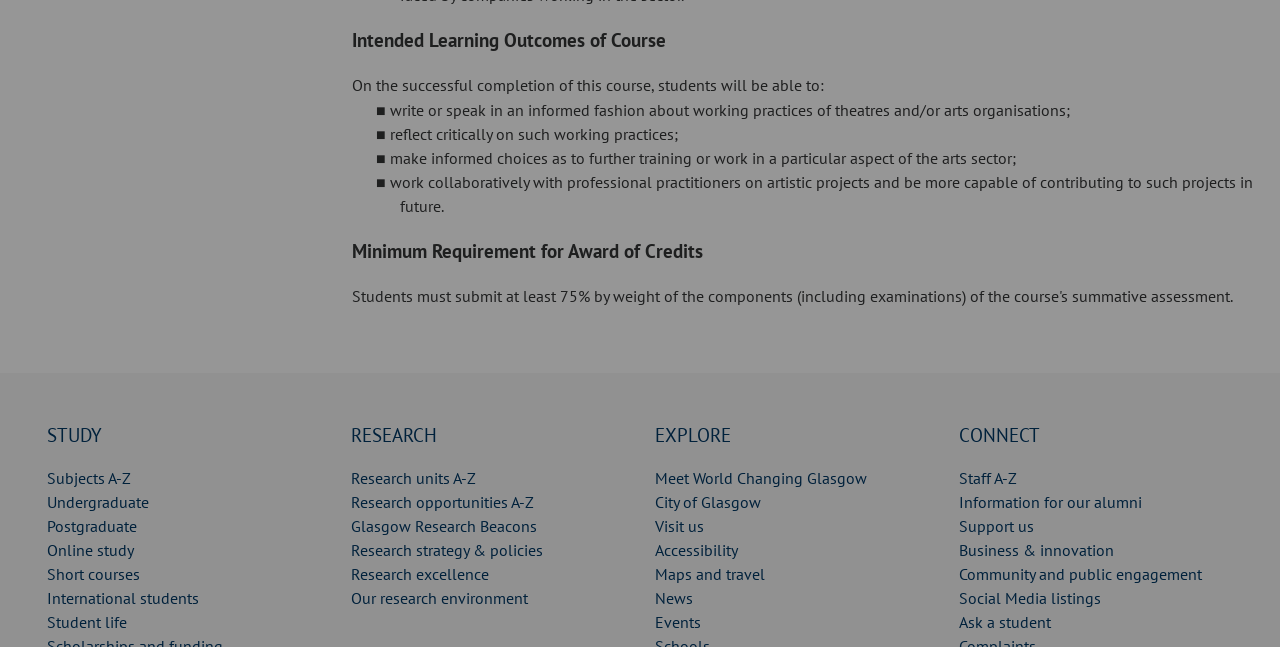Identify the bounding box coordinates of the region I need to click to complete this instruction: "Visit the City of Glasgow".

[0.512, 0.76, 0.595, 0.791]